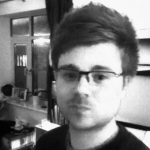Is the image likely part of a profile or interview?
Refer to the image and provide a thorough answer to the question.

The caption suggests that the image is likely accompanying a profile or interview context, given the presence of related content on the webpage that connects to topics of interest such as SEO, and the individual in the image being one of the featured SEOs mentioned.